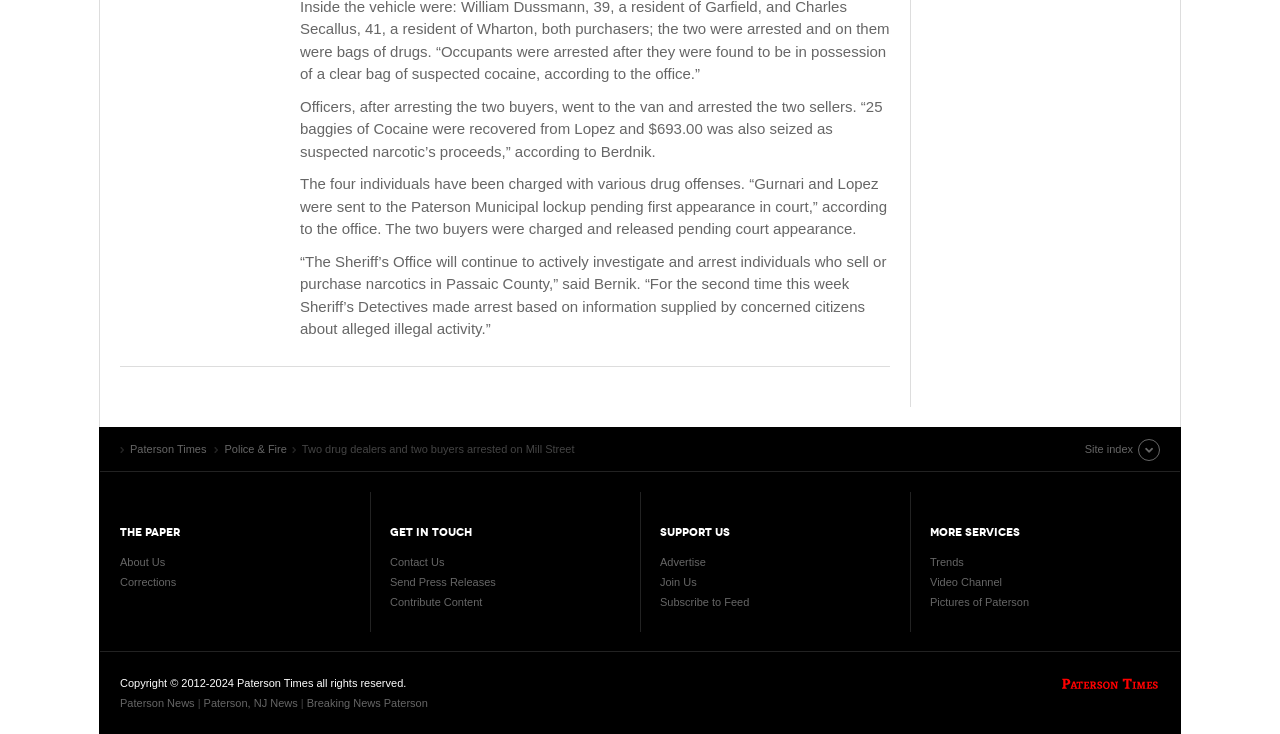What is the amount of money seized as suspected narcotic's proceeds?
Refer to the screenshot and deliver a thorough answer to the question presented.

The article states, '“25 baggies of Cocaine were recovered from Lopez and $693.00 was also seized as suspected narcotic’s proceeds,” according to Berdnik.' This provides the amount of money seized as suspected narcotic's proceeds.